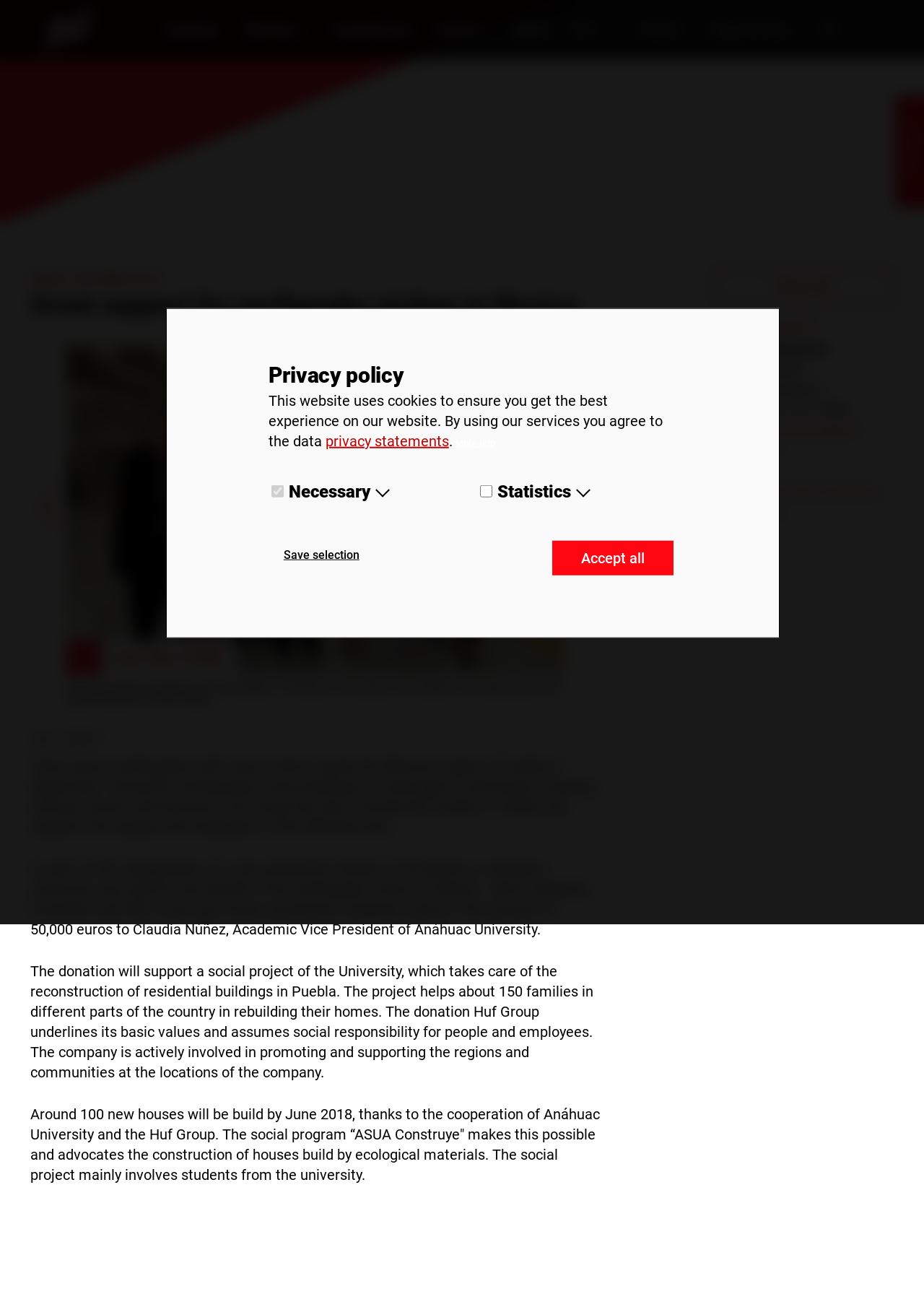Provide a one-word or short-phrase response to the question:
What is the company name mentioned on the webpage?

Huf Group